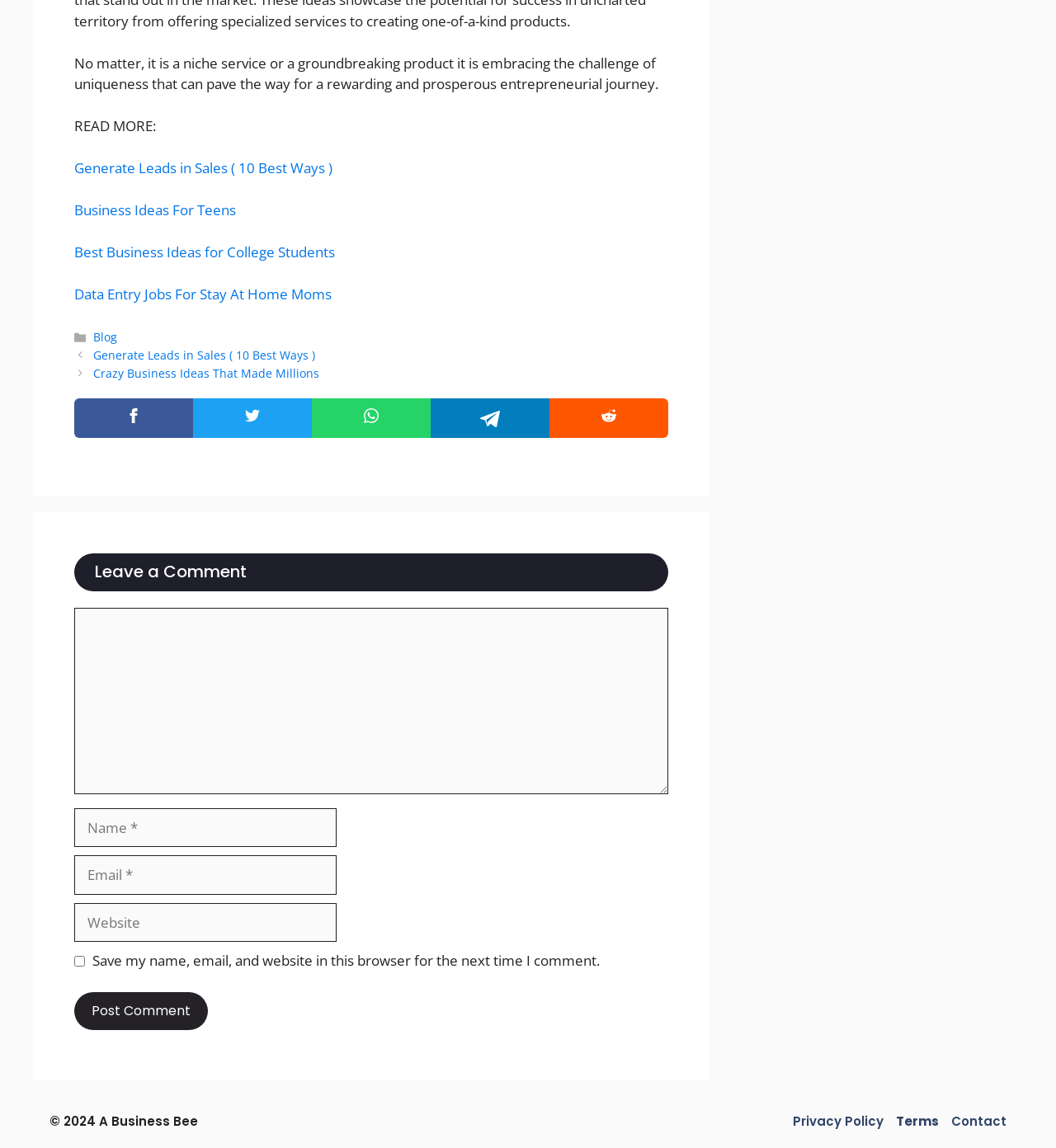Using floating point numbers between 0 and 1, provide the bounding box coordinates in the format (top-left x, top-left y, bottom-right x, bottom-right y). Locate the UI element described here: parent_node: Comment name="comment"

[0.07, 0.53, 0.633, 0.692]